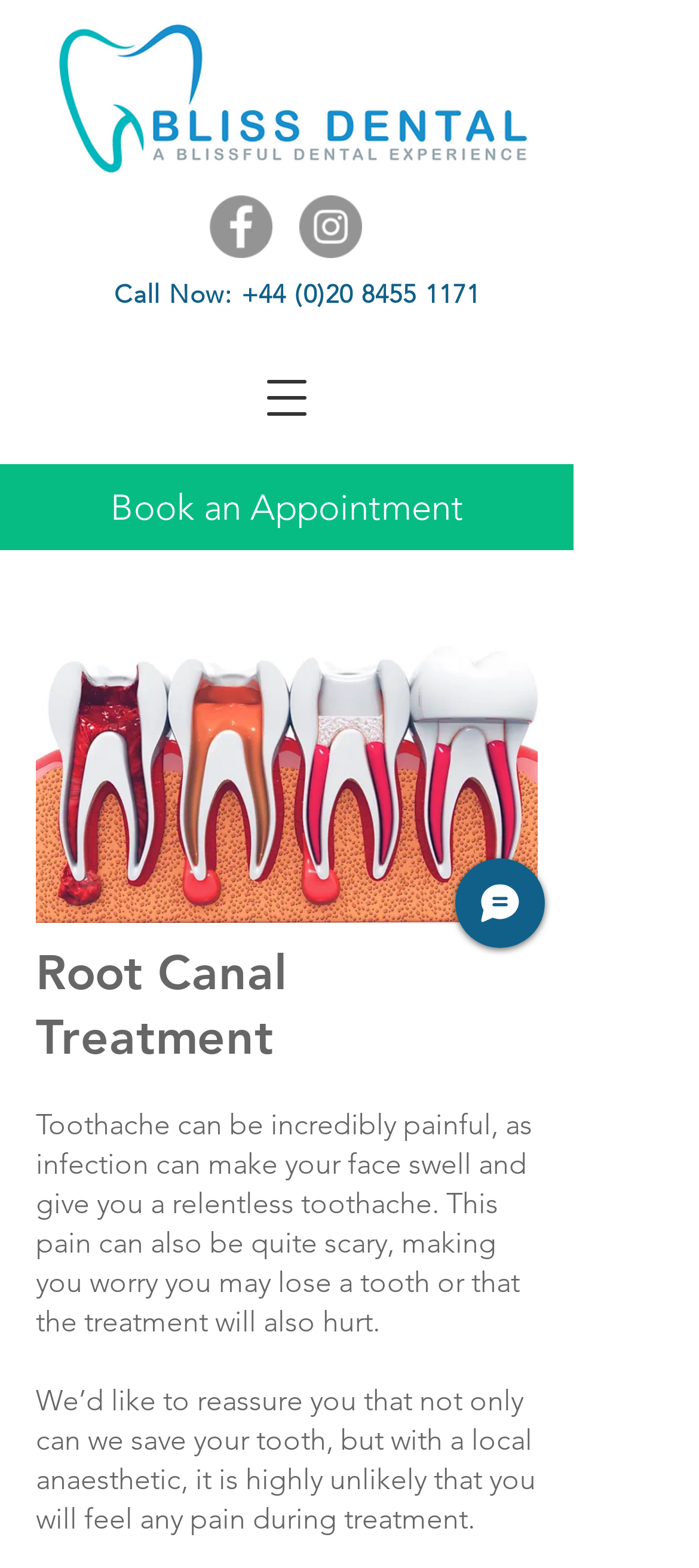Please provide a comprehensive answer to the question below using the information from the image: What is the purpose of the 'Chat' button?

I inferred the purpose of the button by recognizing its label as 'Chat' and its location at the bottom of the page, which suggests that it is a way for users to initiate a conversation with the dental clinic.